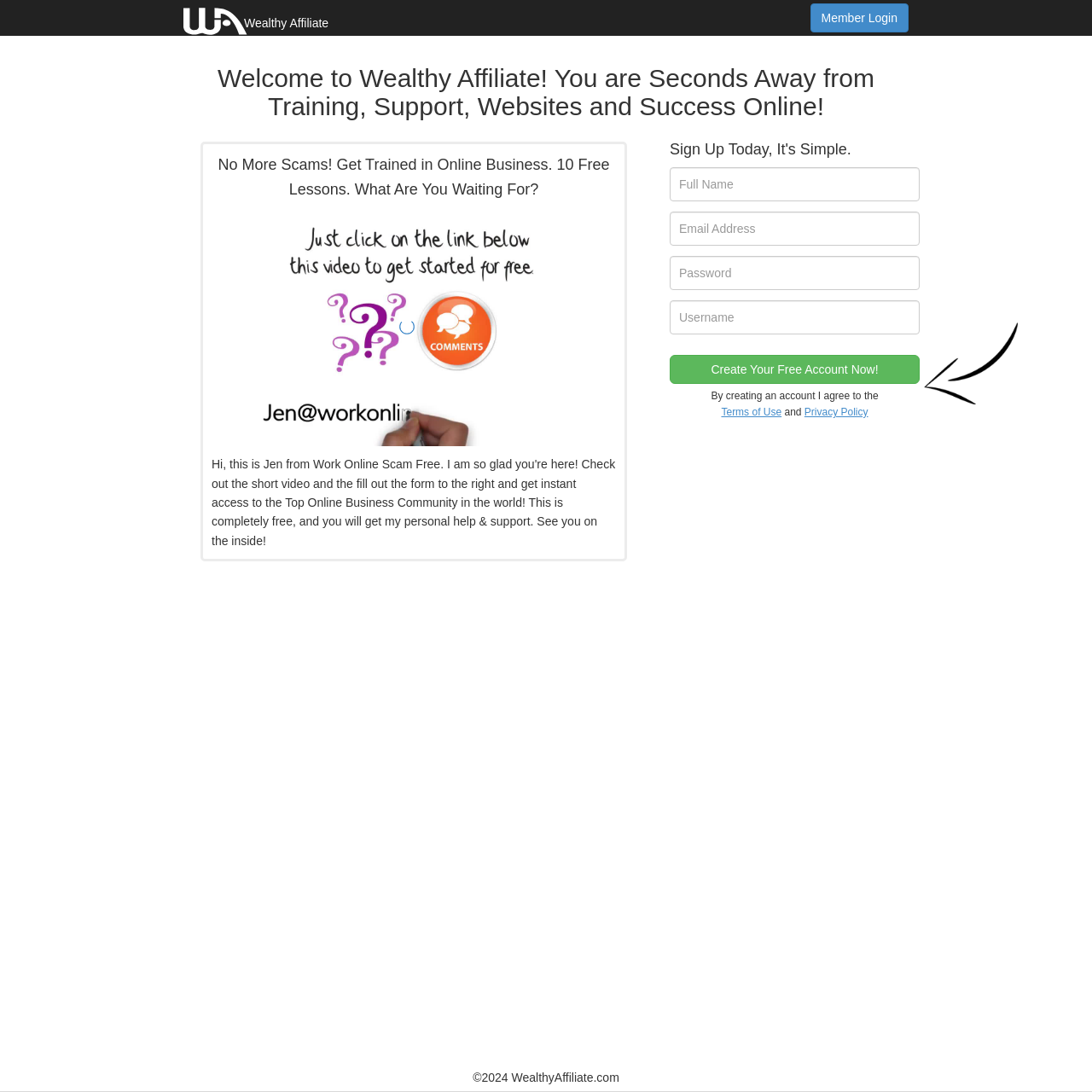Please answer the following query using a single word or phrase: 
What is the theme of the webpage?

Online business training